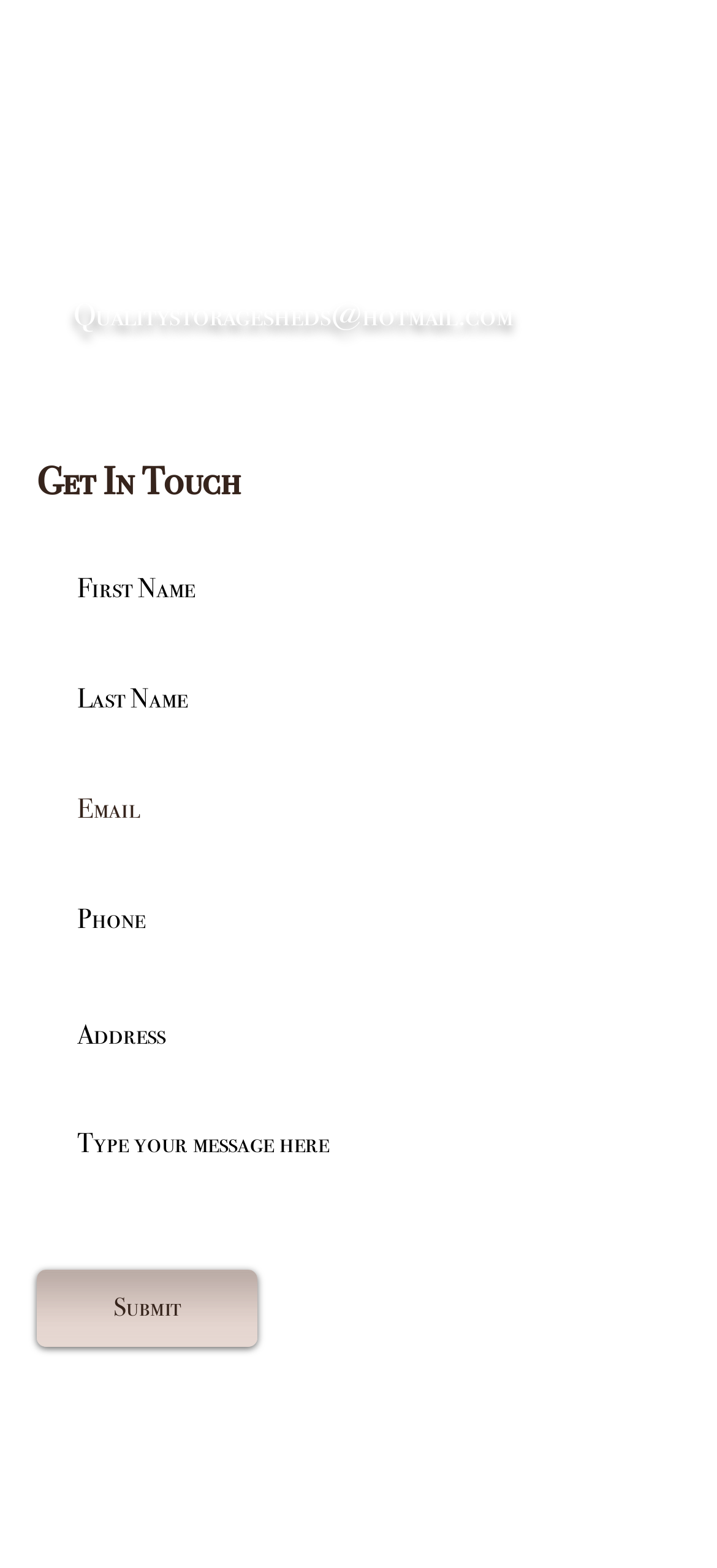Determine the bounding box coordinates for the area that should be clicked to carry out the following instruction: "Click the submit button".

[0.051, 0.809, 0.359, 0.859]